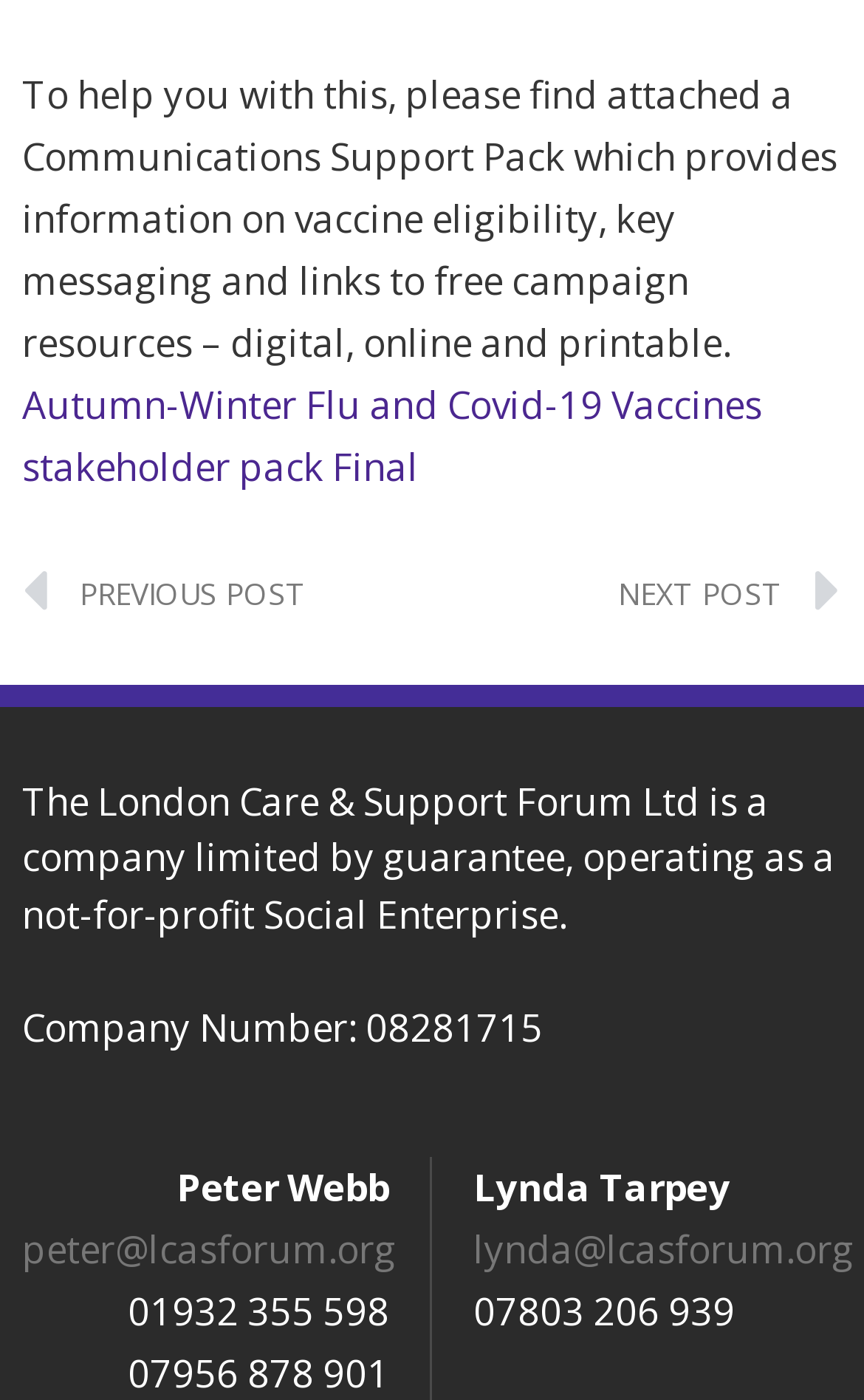What is the company number of The London Care & Support Forum Ltd?
Please answer the question as detailed as possible based on the image.

The company number can be found in the footer section of the webpage, where the company information is provided. Specifically, it is mentioned in the text 'Company Number: 08281715'.